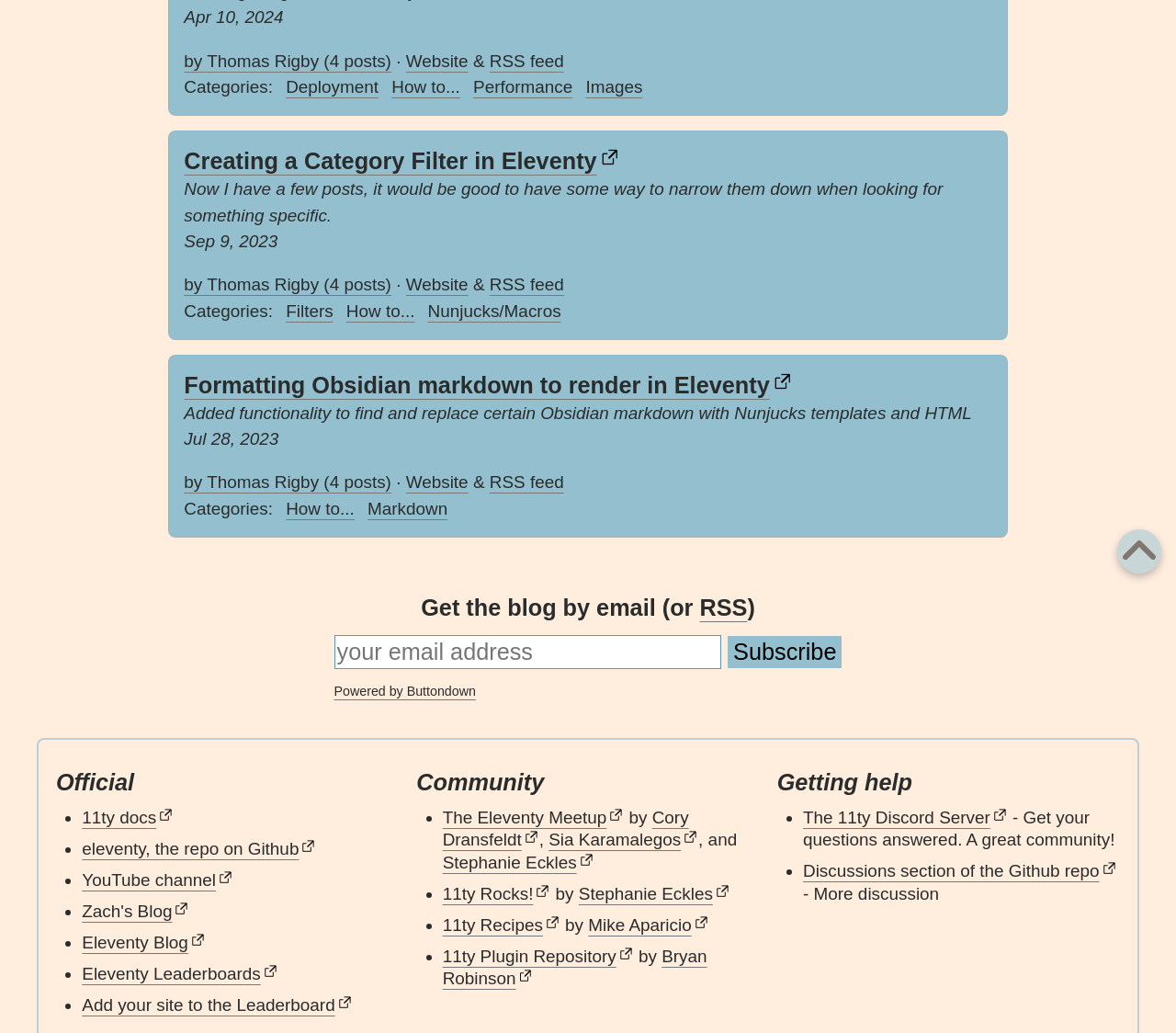Please find the bounding box for the UI element described by: "The 11ty Discord Server".

[0.683, 0.782, 0.857, 0.8]